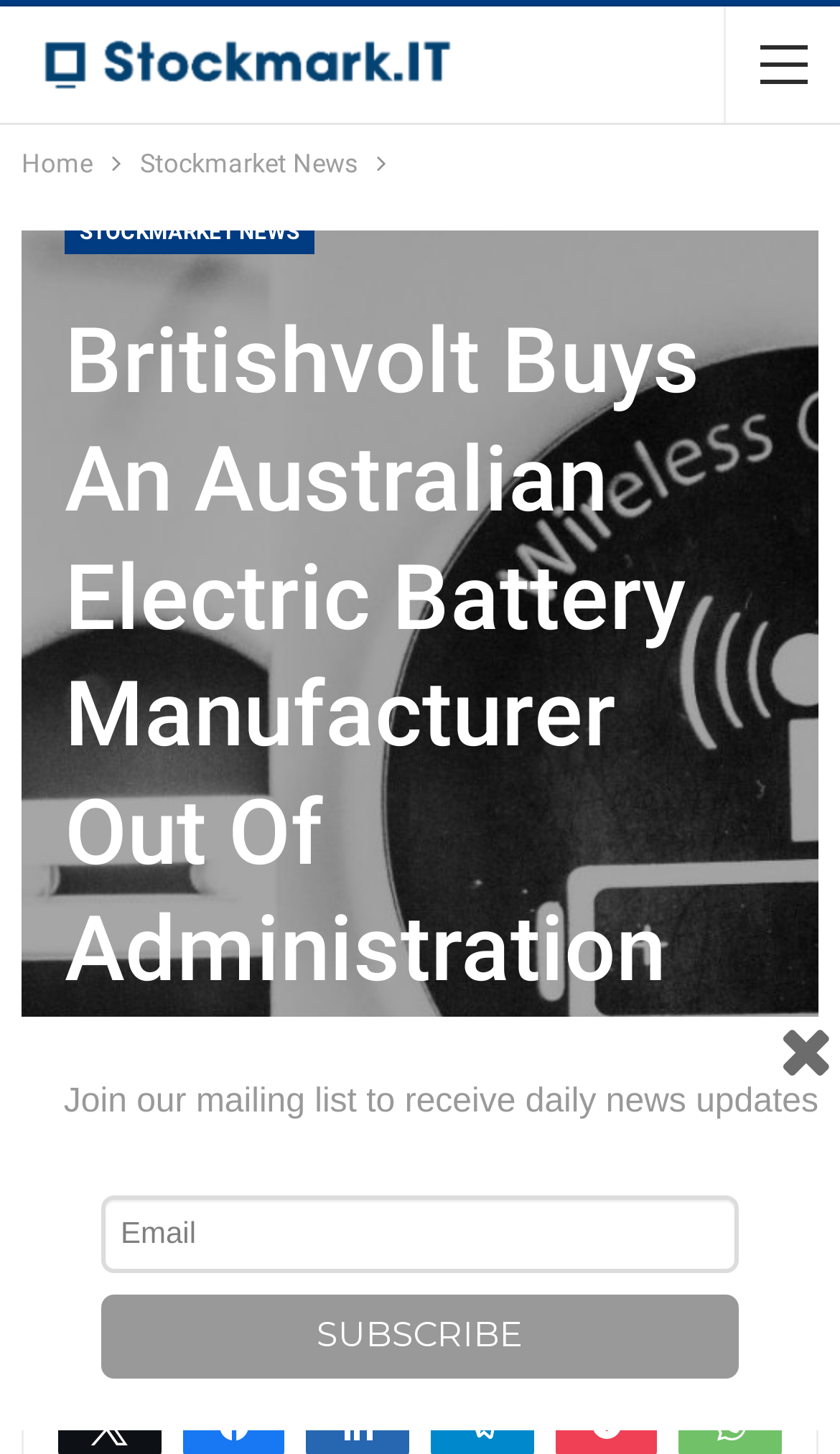Please identify the coordinates of the bounding box for the clickable region that will accomplish this instruction: "Click the 'Home' link".

[0.026, 0.096, 0.11, 0.129]